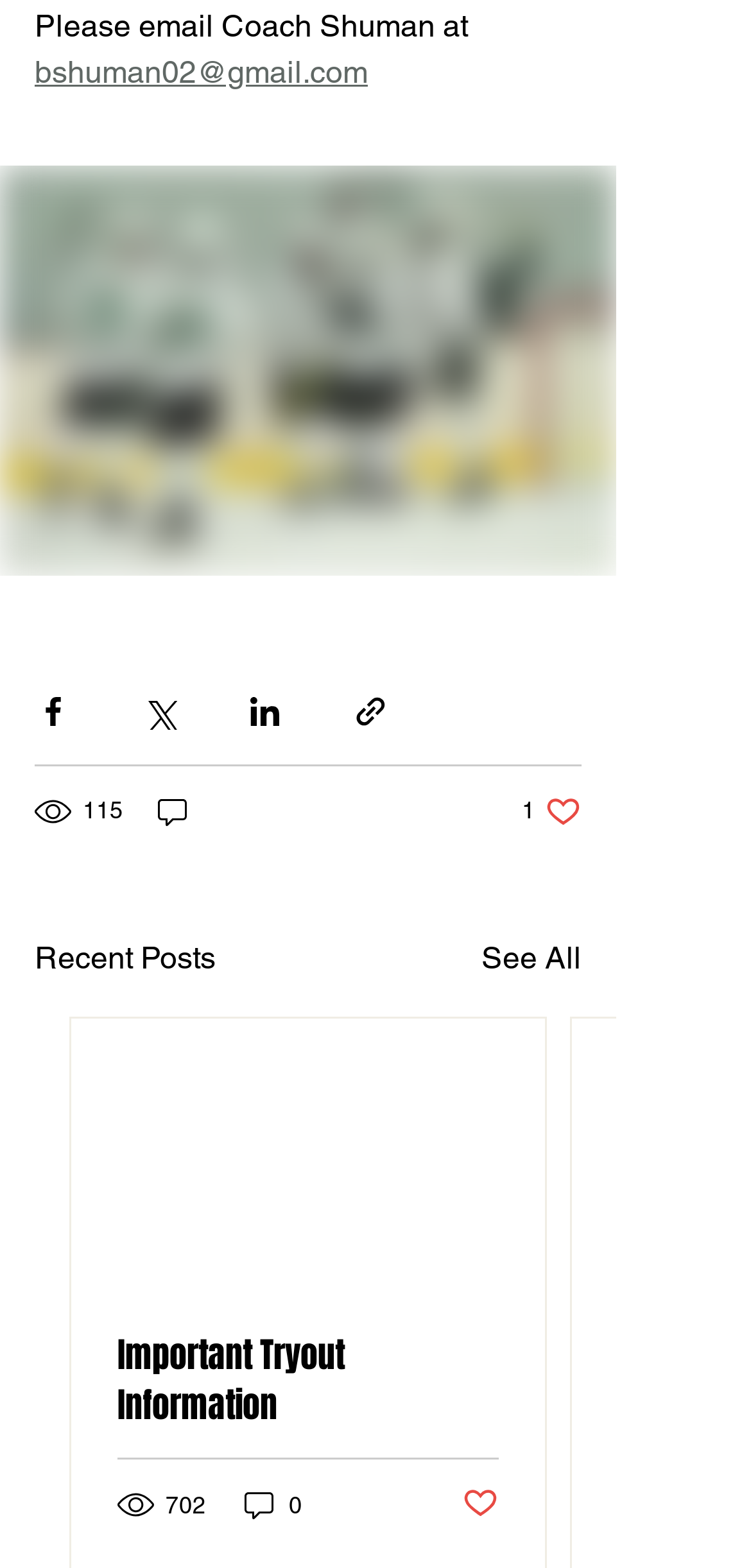What is the label of the section above the 'See All' link?
Your answer should be a single word or phrase derived from the screenshot.

Recent Posts